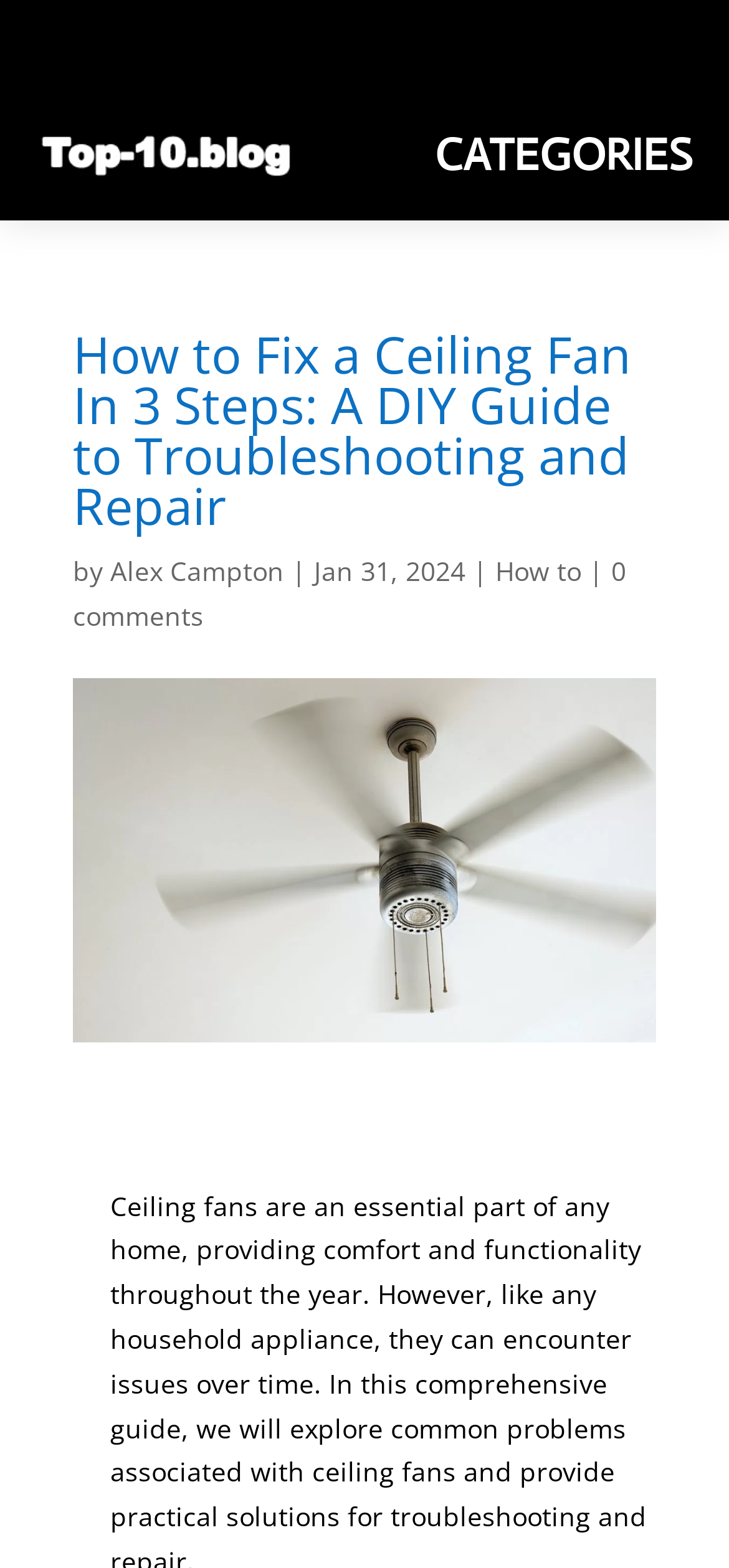What is the topic of the article?
Refer to the image and provide a one-word or short phrase answer.

Fixing a ceiling fan